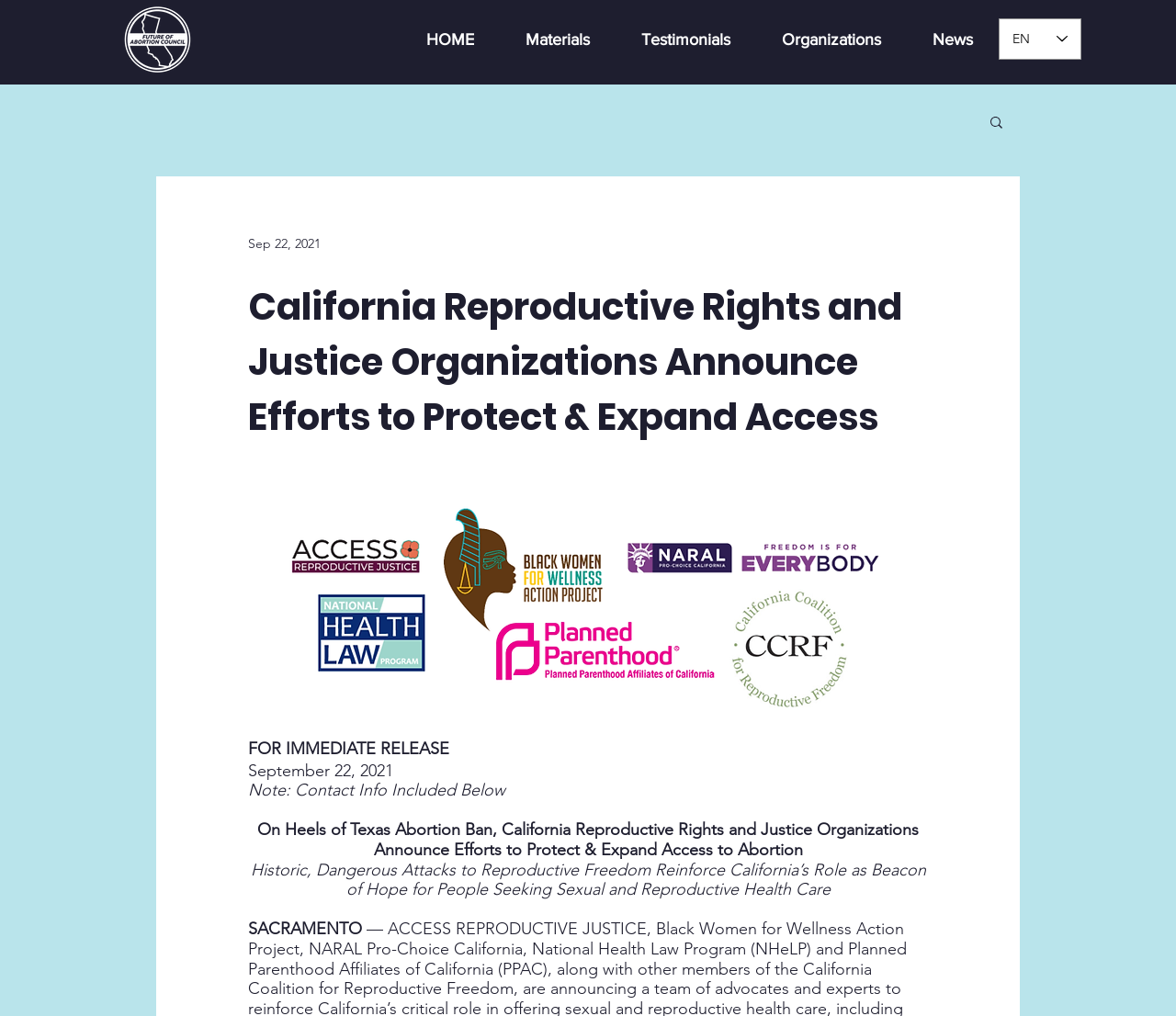What is the date of the news release?
Look at the image and answer the question using a single word or phrase.

September 22, 2021